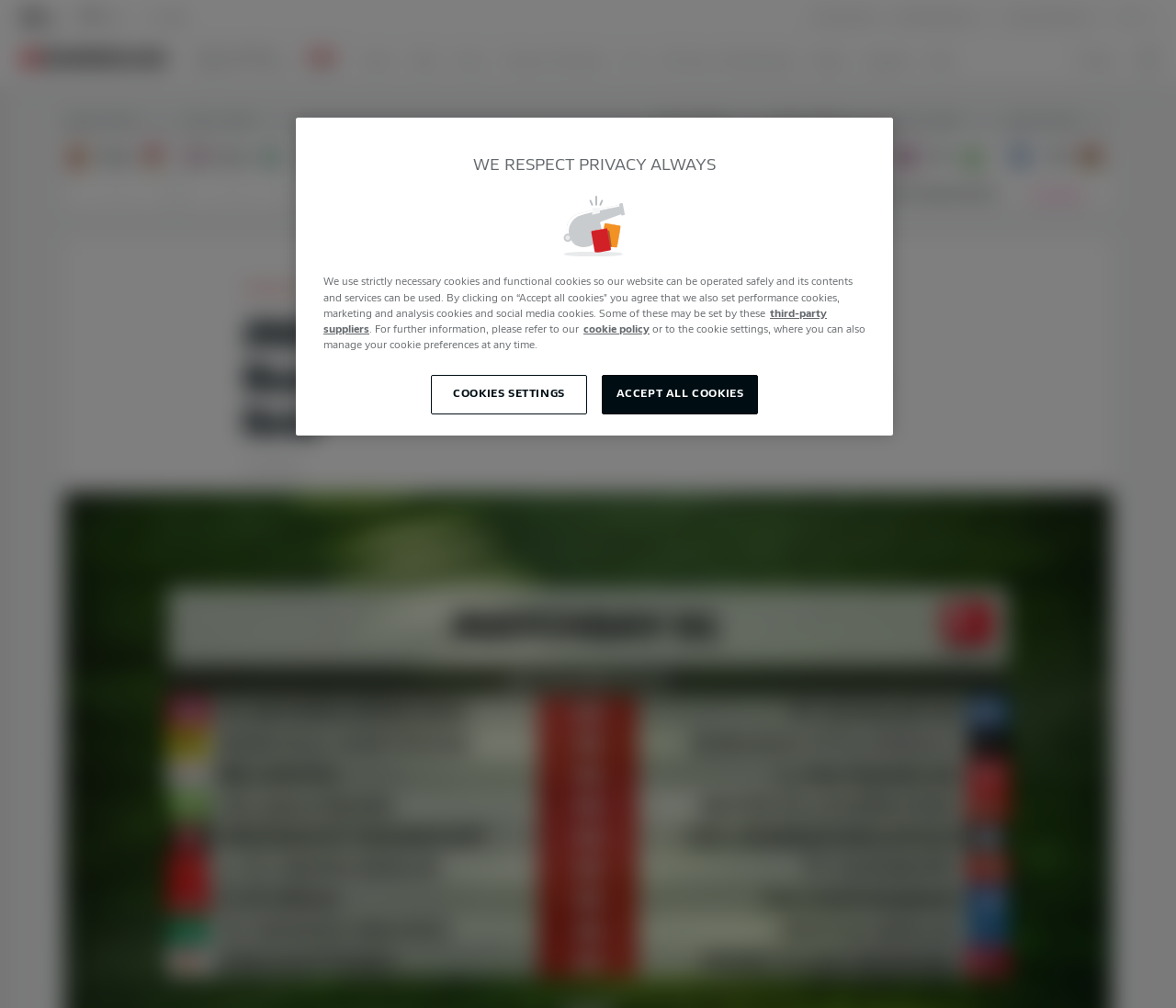Summarize the webpage with a detailed and informative caption.

The webpage appears to be the official website of the Bundesliga, a German professional football league. At the top, there are three links with icons, labeled "BL", "BL2", and "VBL", which are likely related to the Bundesliga and its affiliates. Below these links, there is a list of items, including "Broadcasters", "Bundesliga App", "Fantasy Manager", and "DFL", each with an accompanying image.

On the left side of the page, there is a vertical menu with links to various sections of the website, such as "Home", "Table", "Clubs", "Fixtures & Results", "Live", and "Videos". Below this menu, there are additional links to "60 Years of Bundesliga", "Legends", "Stats", and other sections.

The main content of the page appears to be a schedule of upcoming matches, with dates and times listed on the left and team names and scores on the right. Each match is represented by a link, and some matches have accompanying images of the teams' logos. There are also some static text elements, such as dashes and timestamps, scattered throughout the schedule.

At the bottom of the page, there is a link to "More" and an image of an arrow pointing down, suggesting that there is additional content available. There is also a login/logout button with an accompanying image of a user icon.

Overall, the webpage is focused on providing information and resources related to the Bundesliga, including schedules, scores, and team information.